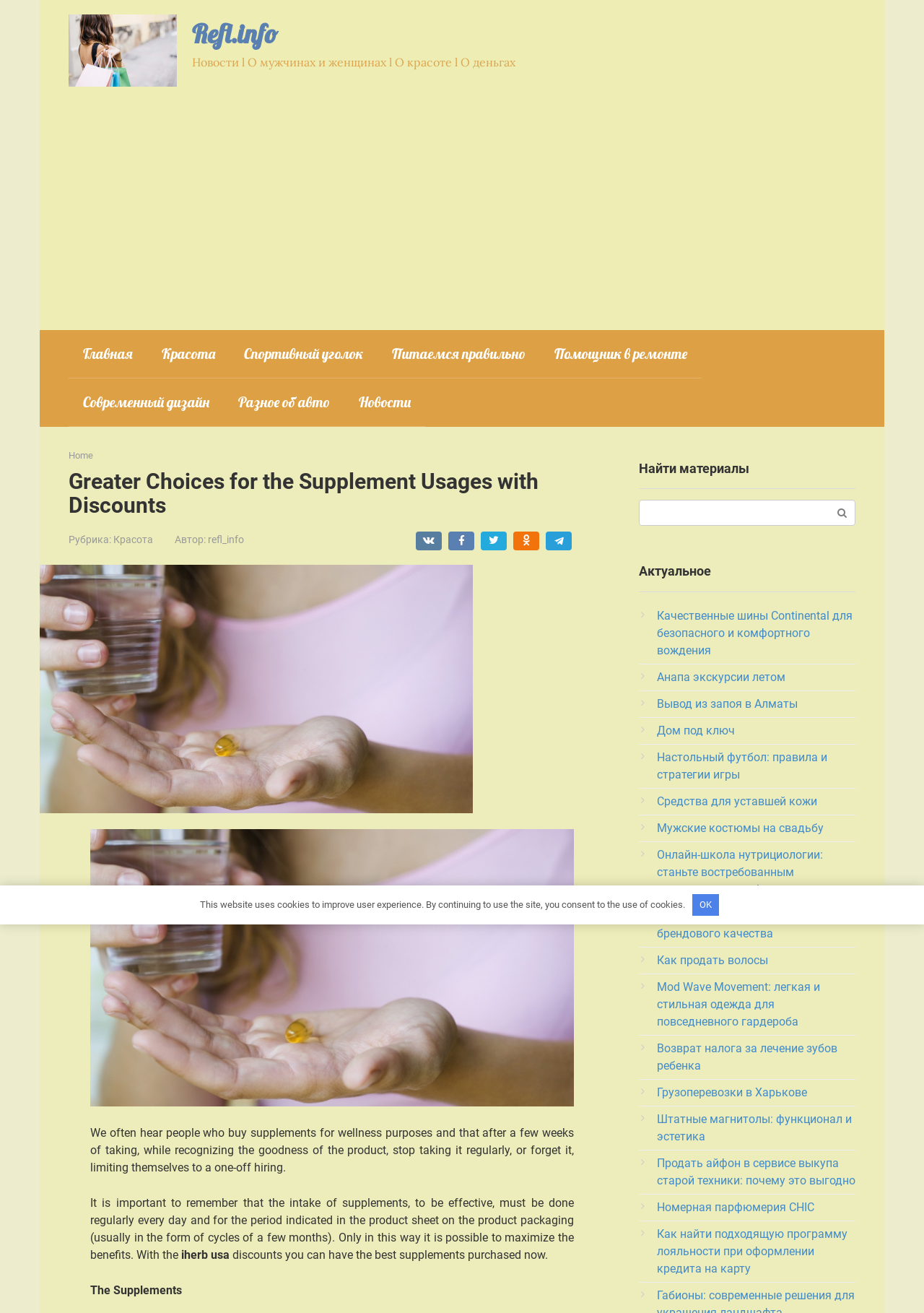Answer the question using only one word or a concise phrase: What is the purpose of the button ''?

To search